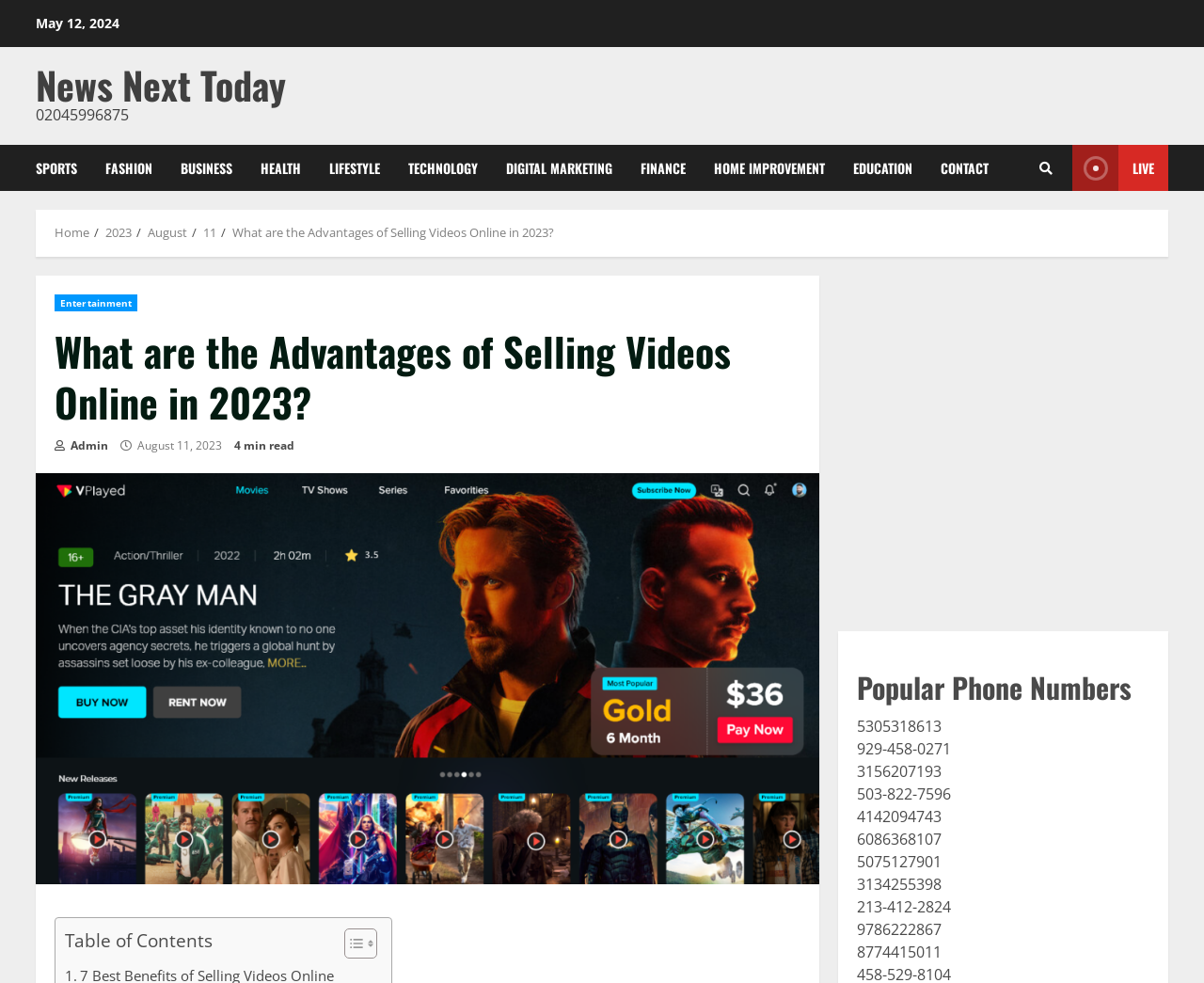Please specify the bounding box coordinates of the clickable region necessary for completing the following instruction: "Check out Beach Clubs". The coordinates must consist of four float numbers between 0 and 1, i.e., [left, top, right, bottom].

None